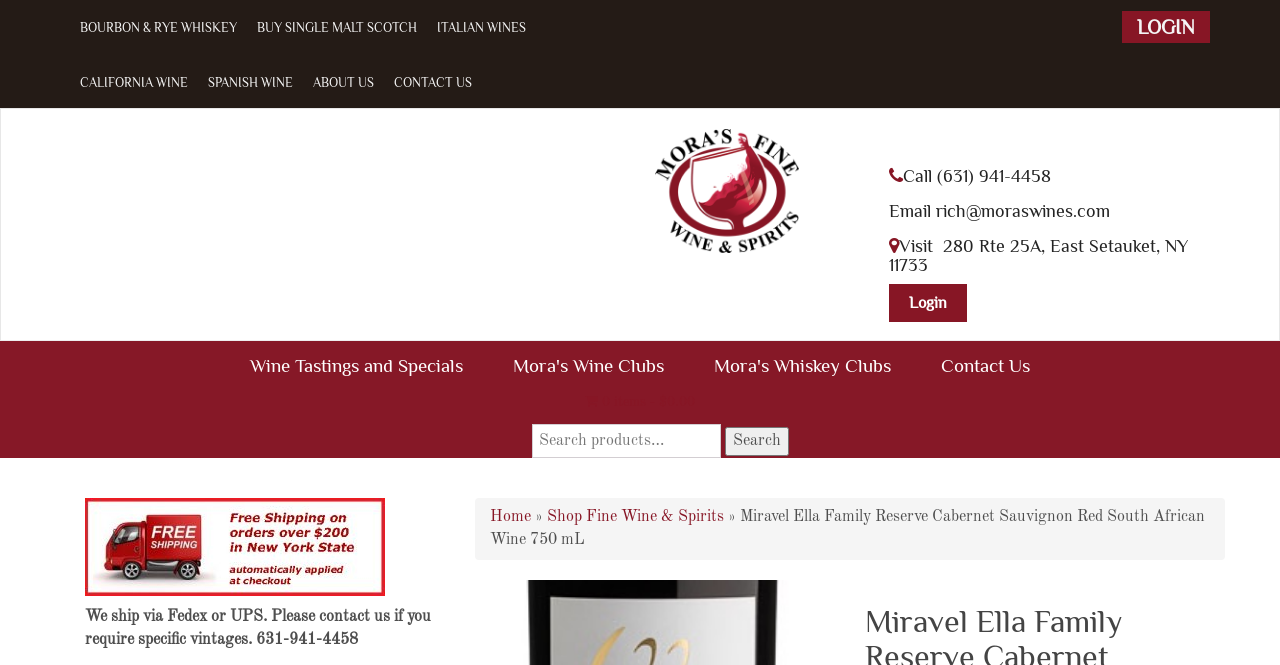Identify the bounding box for the described UI element. Provide the coordinates in (top-left x, top-left y, bottom-right x, bottom-right y) format with values ranging from 0 to 1: Shop Fine Wine & Spirits

[0.427, 0.765, 0.566, 0.789]